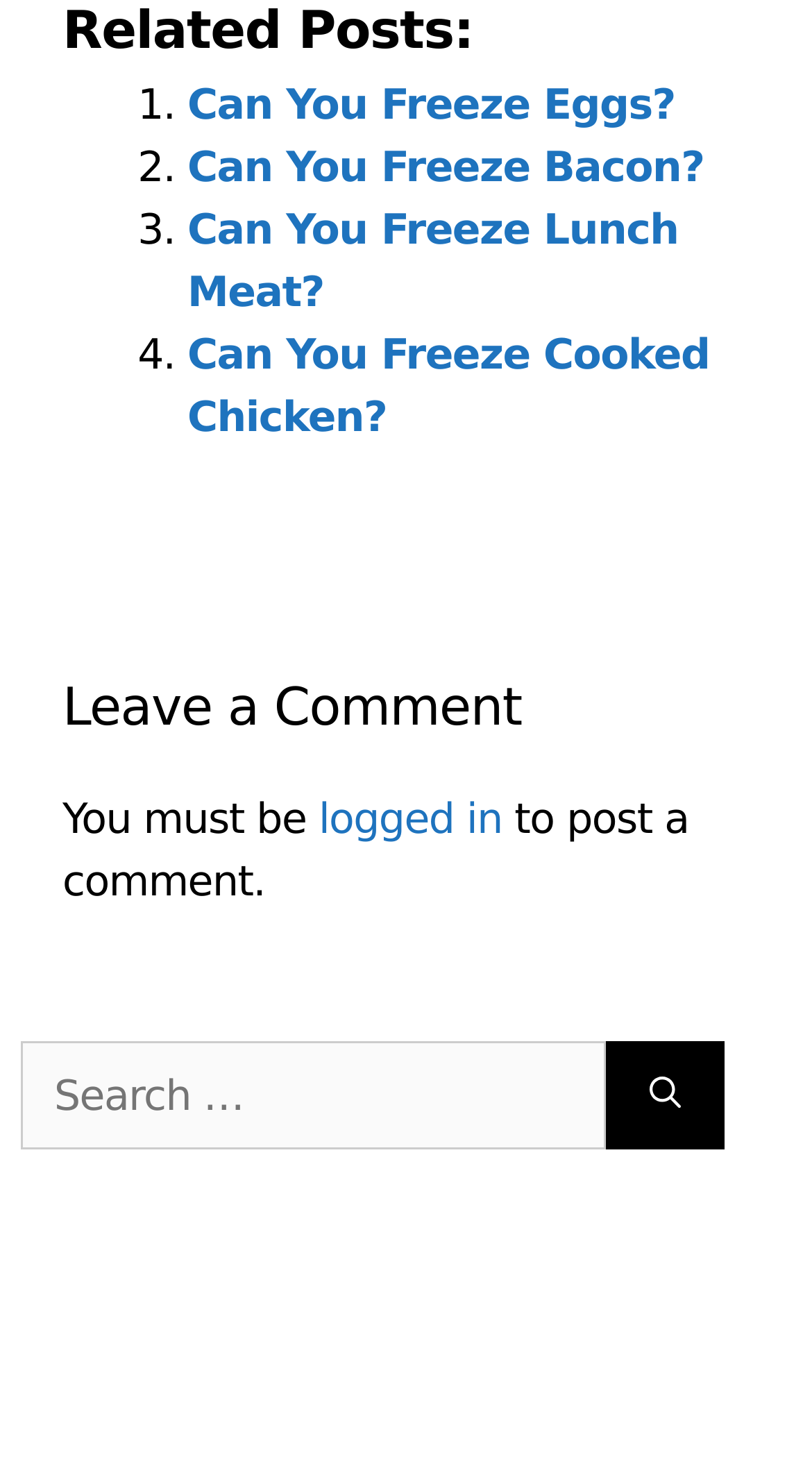Based on the element description, predict the bounding box coordinates (top-left x, top-left y, bottom-right x, bottom-right y) for the UI element in the screenshot: Can You Freeze Eggs?

[0.231, 0.054, 0.832, 0.088]